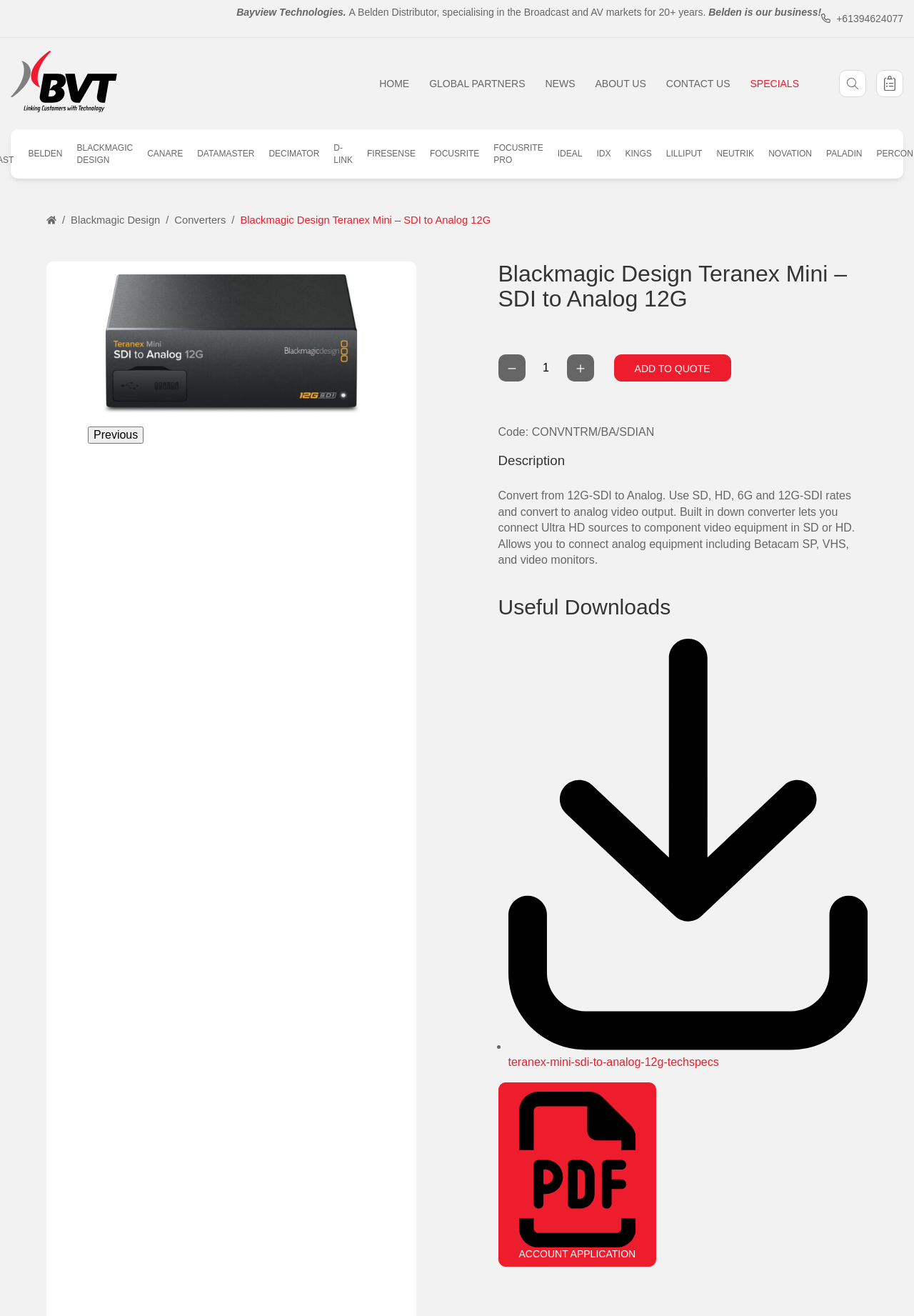Identify the bounding box coordinates of the HTML element based on this description: "Focusrite".

[0.463, 0.103, 0.532, 0.131]